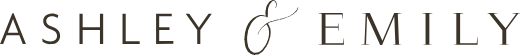Please provide a comprehensive answer to the question below using the information from the image: What is the significance of the ampersand?

The ampersand (&) is used to connect the two names 'ASHLEY' and 'EMILY', symbolizing their union and partnership, which is a key aspect of the wedding celebration.